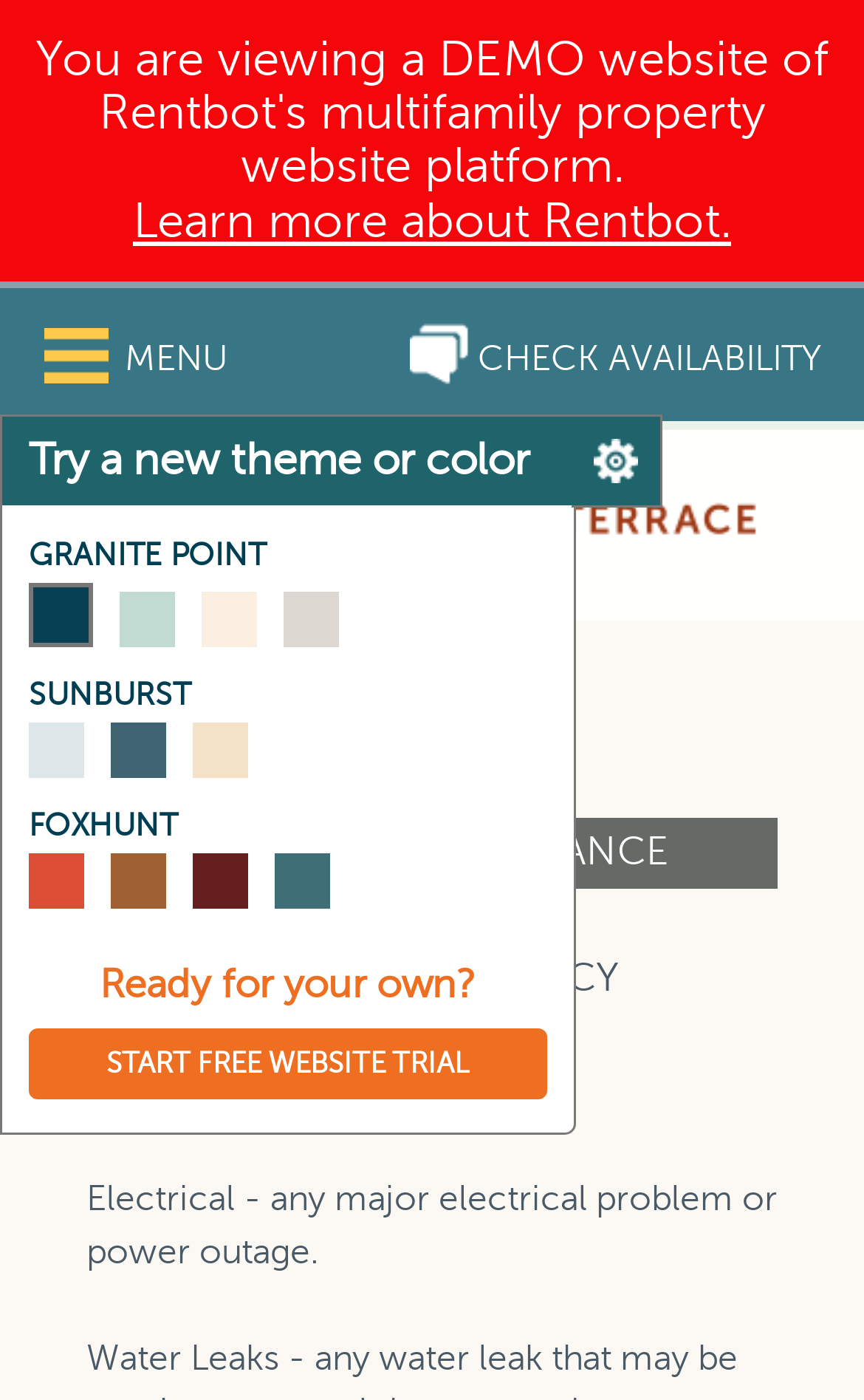Specify the bounding box coordinates for the region that must be clicked to perform the given instruction: "Check availability".

[0.475, 0.227, 0.95, 0.283]